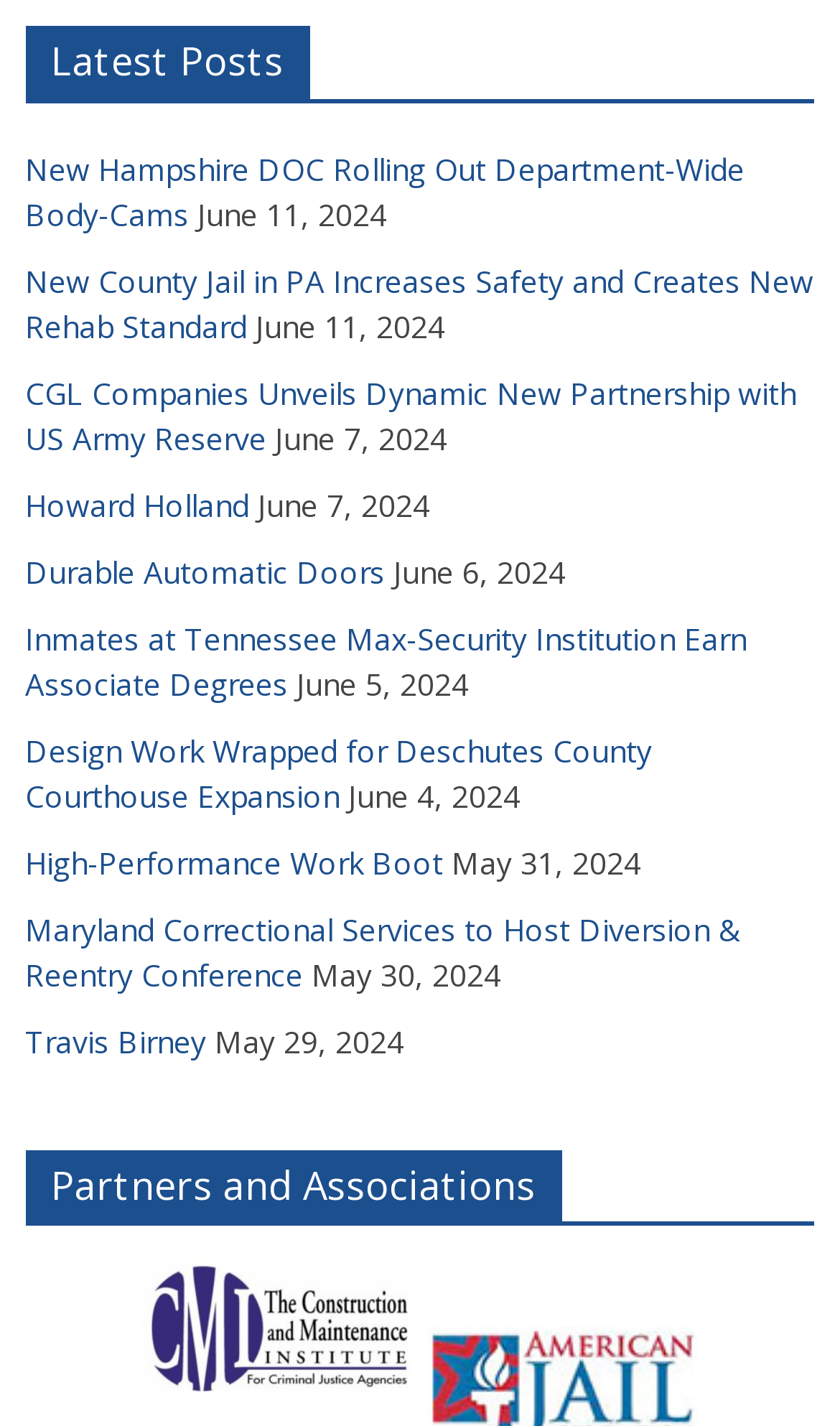Determine the bounding box coordinates of the area to click in order to meet this instruction: "View the article about CGL Companies".

[0.03, 0.261, 0.948, 0.321]